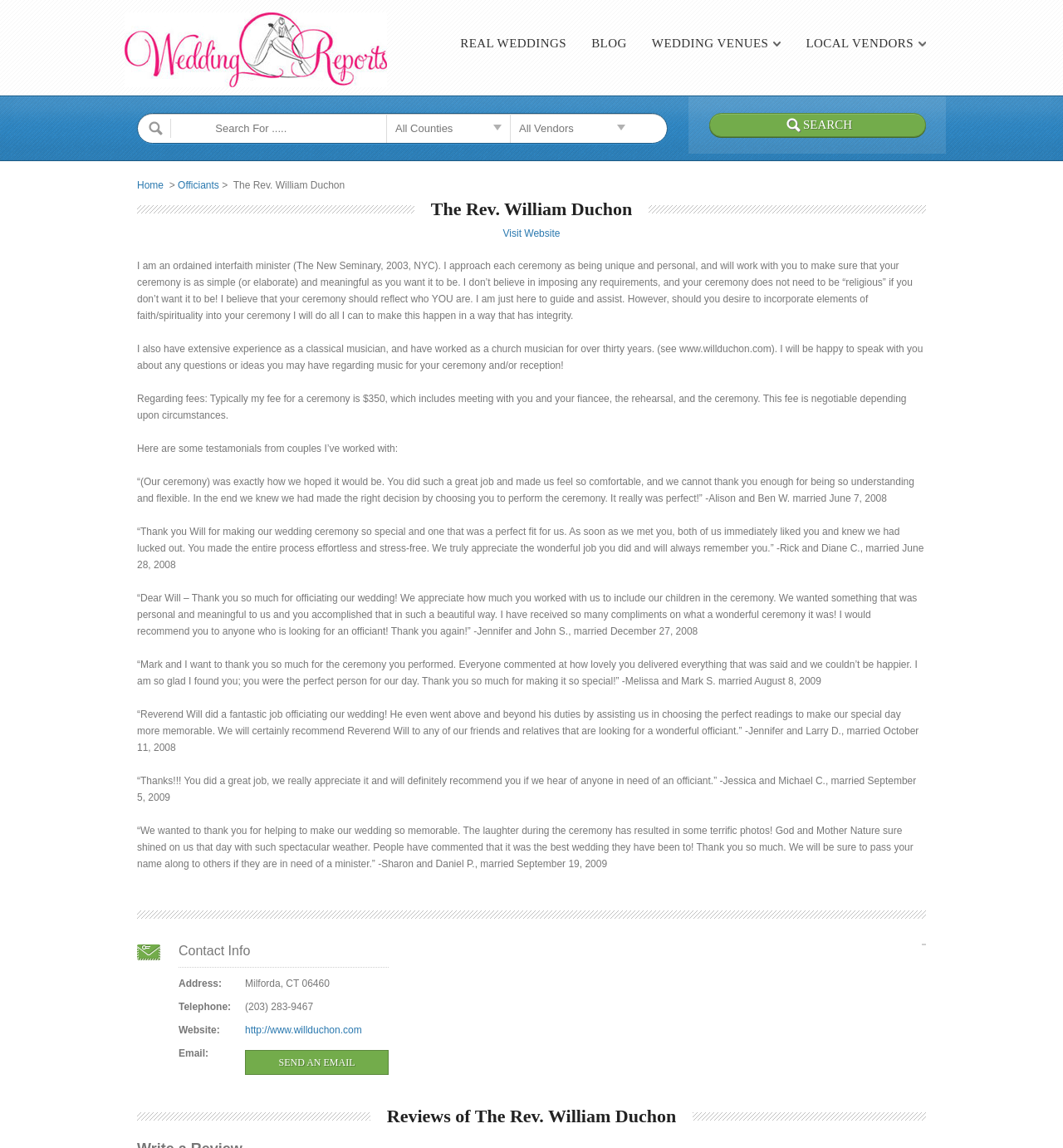What is the location of The Rev. William Duchon's service?
Please use the image to provide a one-word or short phrase answer.

Milford, CT